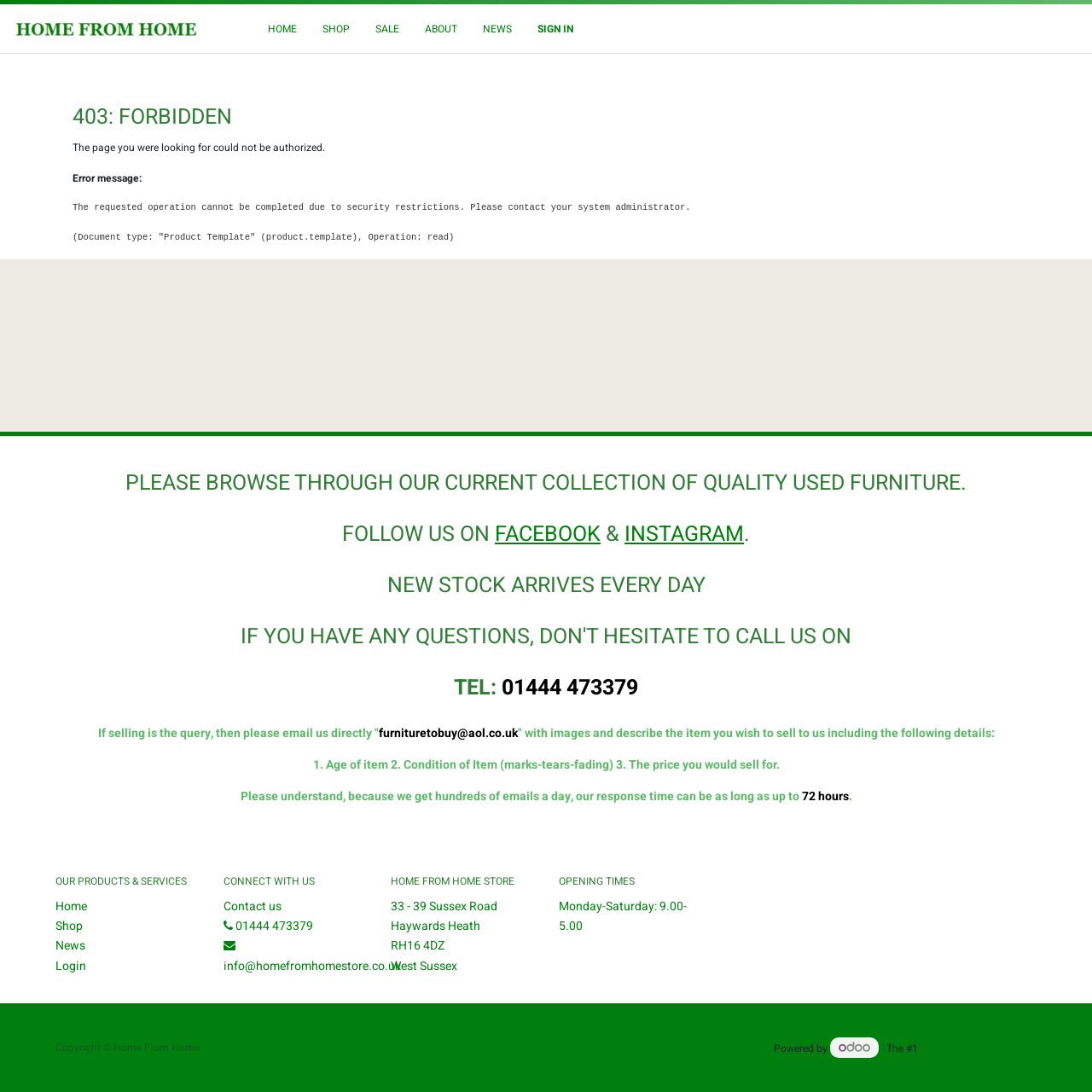Mark the bounding box of the element that matches the following description: "SALE".

[0.332, 0.013, 0.377, 0.039]